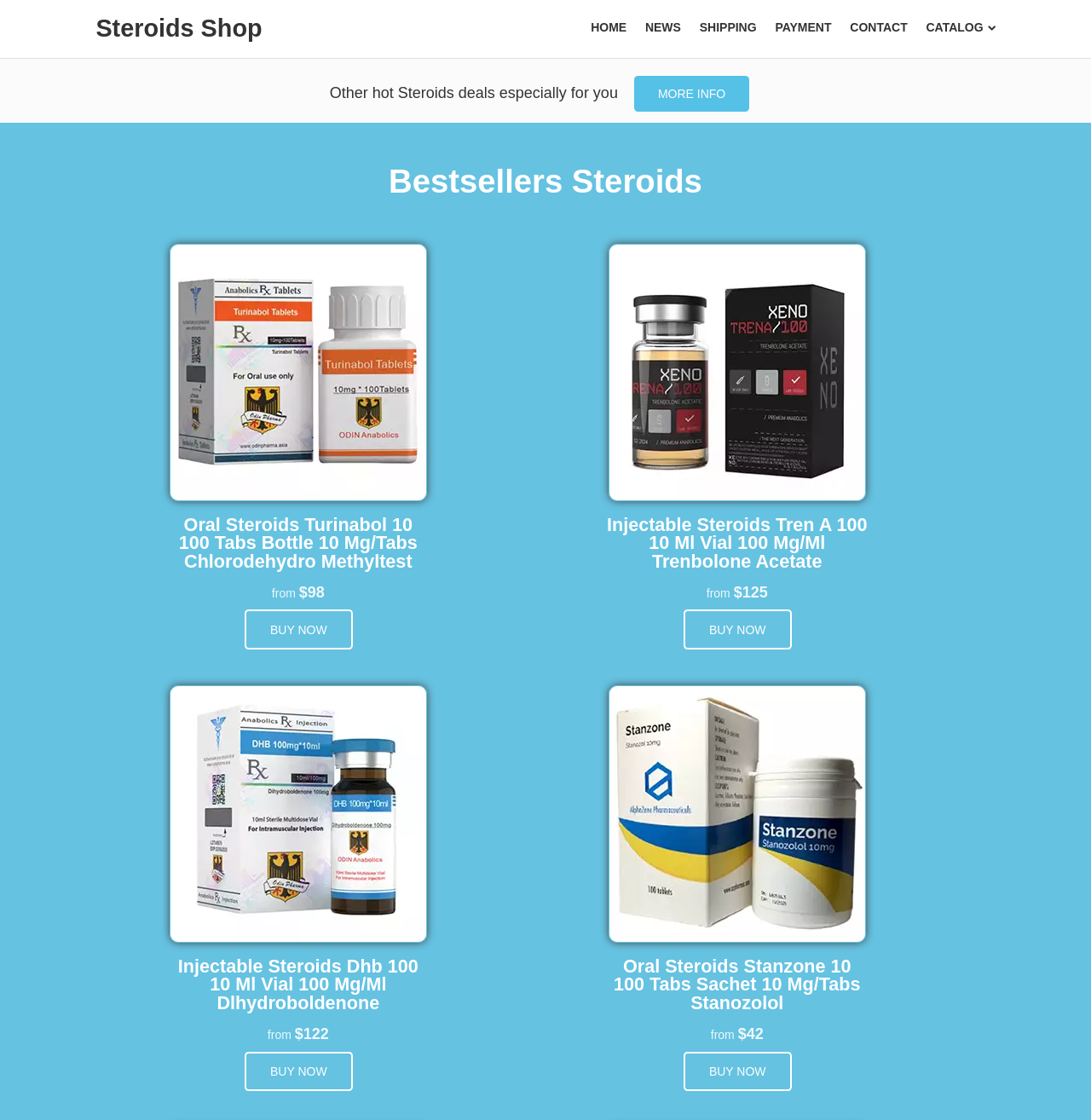Could you determine the bounding box coordinates of the clickable element to complete the instruction: "Buy Oral Steroids Turinabol 10"? Provide the coordinates as four float numbers between 0 and 1, i.e., [left, top, right, bottom].

[0.224, 0.544, 0.323, 0.58]